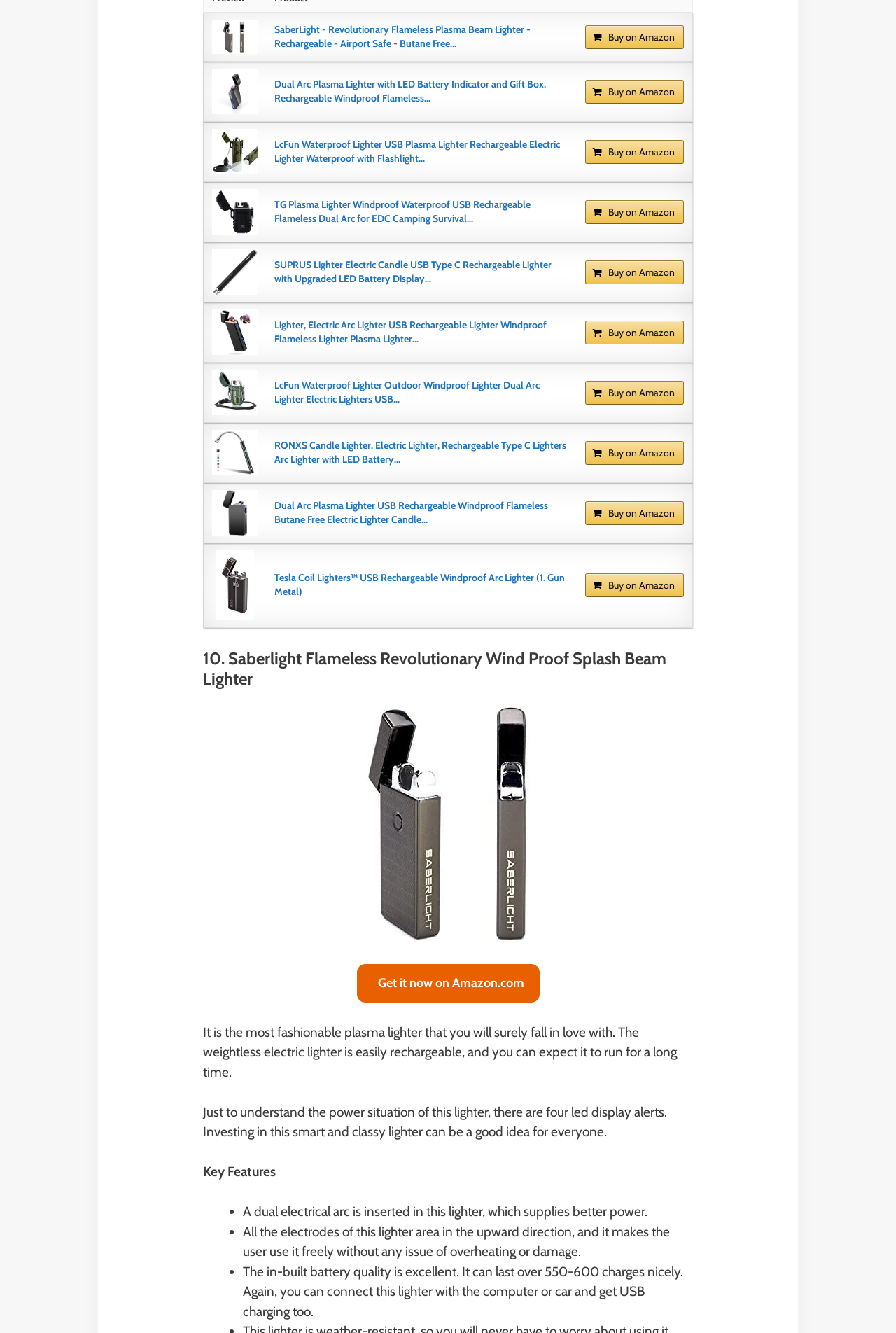Extract the bounding box coordinates for the UI element described as: "Get it now on Amazon.com".

[0.398, 0.723, 0.602, 0.752]